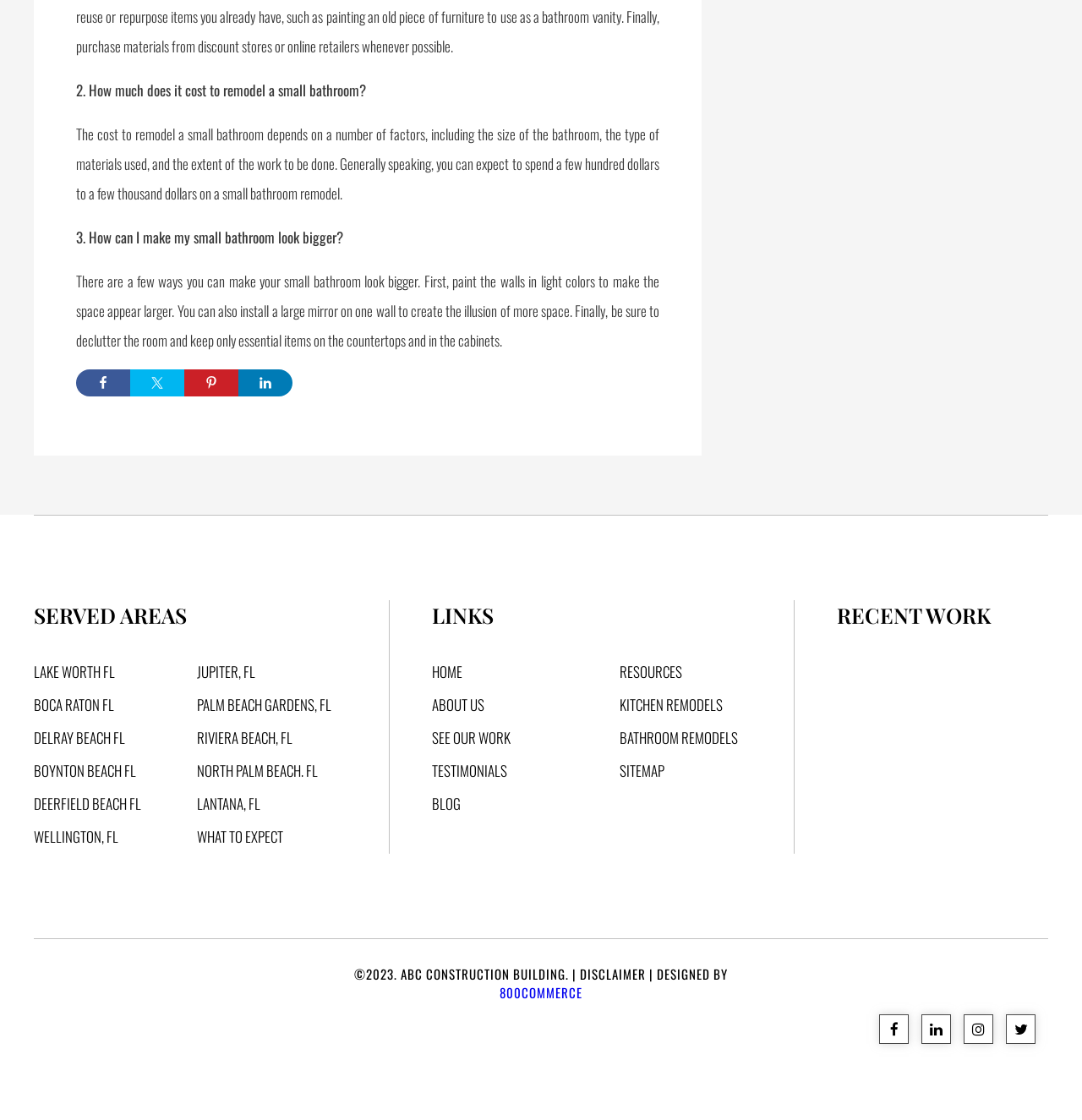Identify the bounding box coordinates of the region that needs to be clicked to carry out this instruction: "Read about what to expect". Provide these coordinates as four float numbers ranging from 0 to 1, i.e., [left, top, right, bottom].

[0.182, 0.738, 0.262, 0.757]